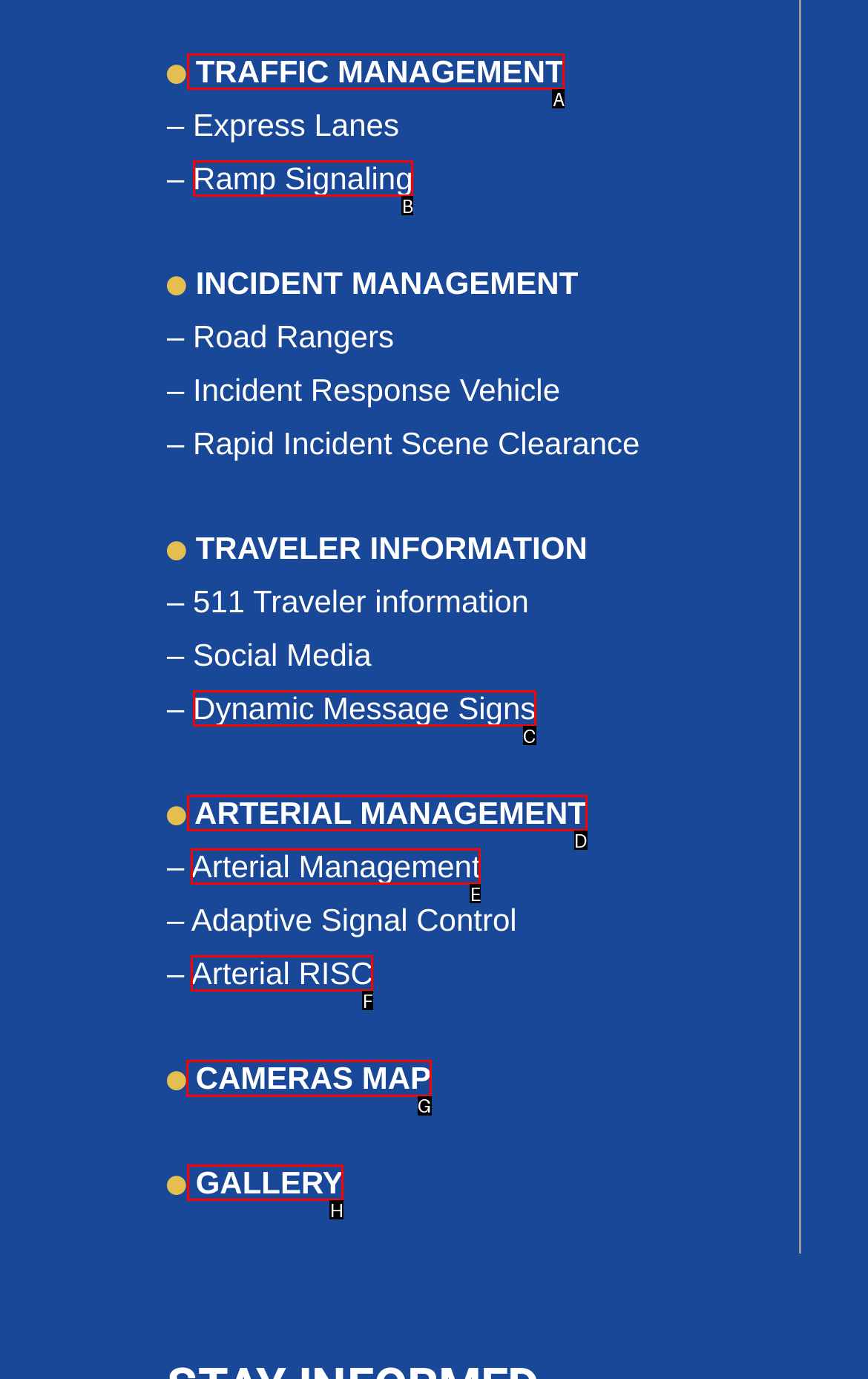Determine the letter of the element I should select to fulfill the following instruction: Open CAMERAS MAP. Just provide the letter.

G